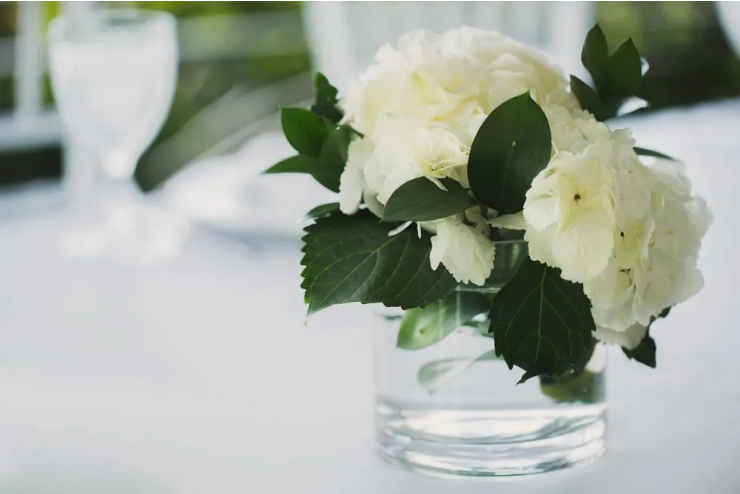What is visible through the glass vase?
Based on the visual, give a brief answer using one word or a short phrase.

Water